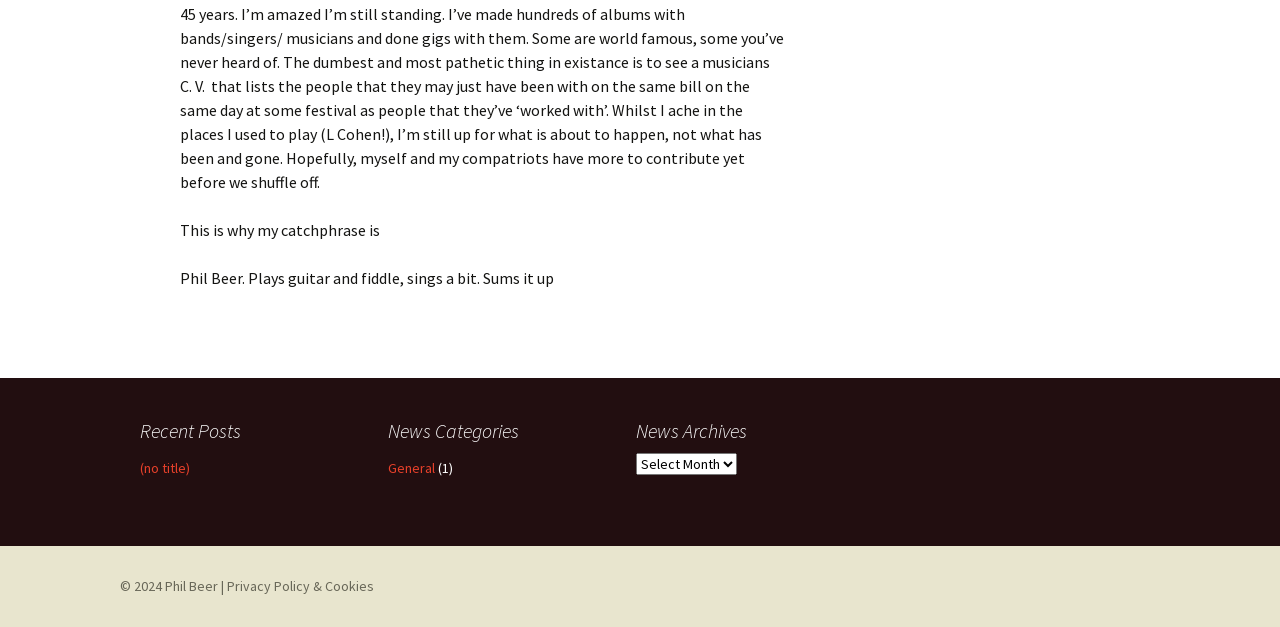Bounding box coordinates should be in the format (top-left x, top-left y, bottom-right x, bottom-right y) and all values should be floating point numbers between 0 and 1. Determine the bounding box coordinate for the UI element described as: (no title)

[0.109, 0.732, 0.148, 0.761]